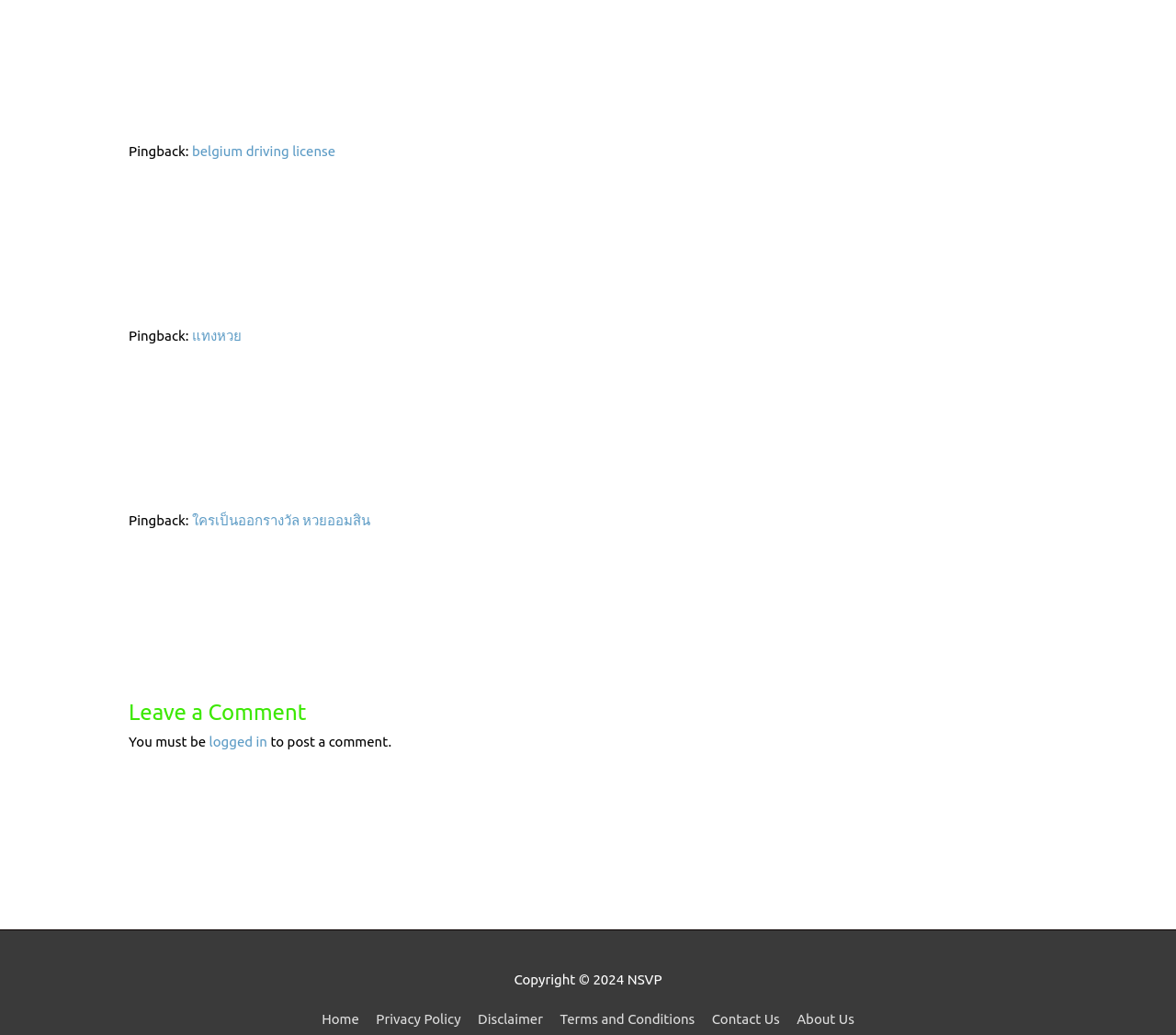How many languages are represented in the links?
Give a one-word or short-phrase answer derived from the screenshot.

2